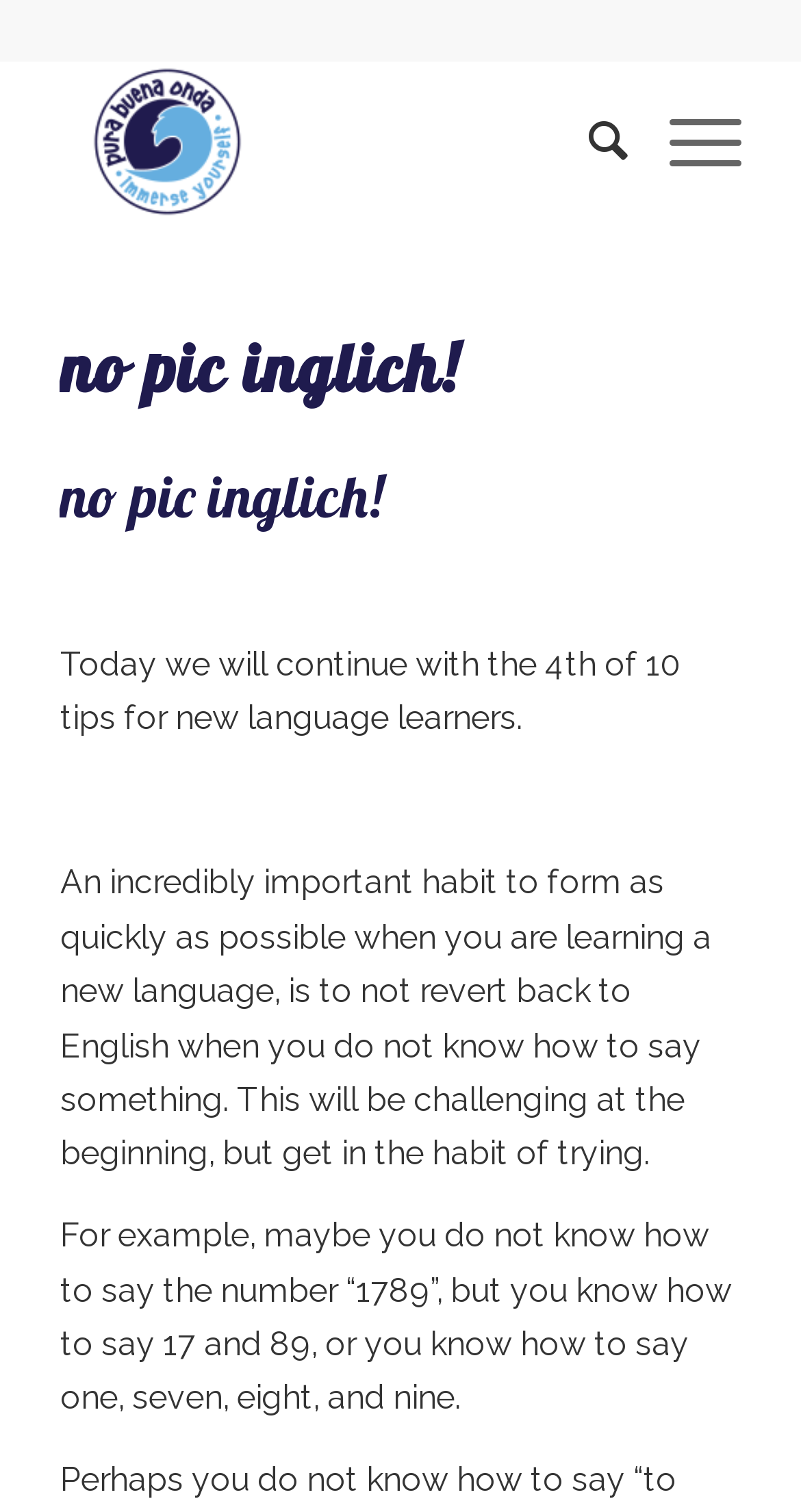Extract the bounding box coordinates for the UI element described by the text: "Search". The coordinates should be in the form of [left, top, right, bottom] with values between 0 and 1.

[0.684, 0.039, 0.784, 0.148]